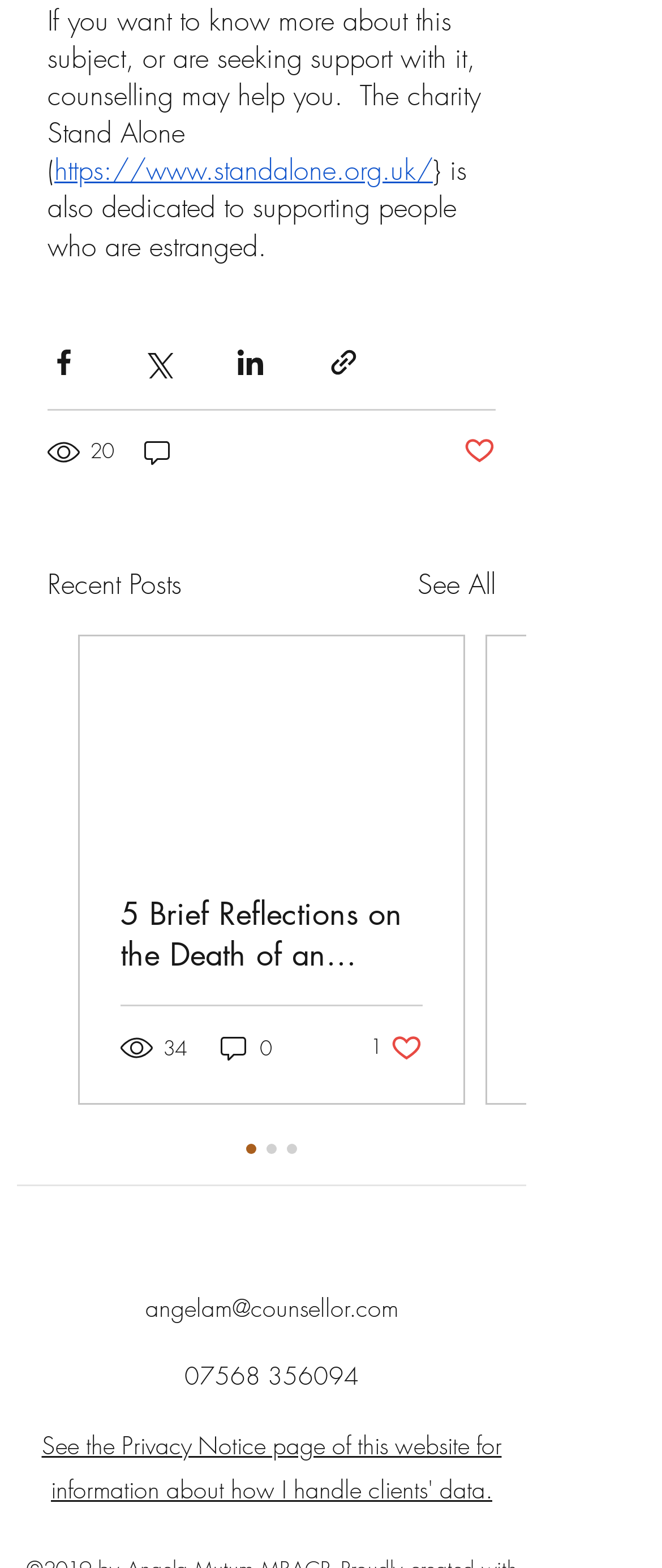Highlight the bounding box coordinates of the region I should click on to meet the following instruction: "Visit Stand Alone website".

[0.082, 0.097, 0.654, 0.121]